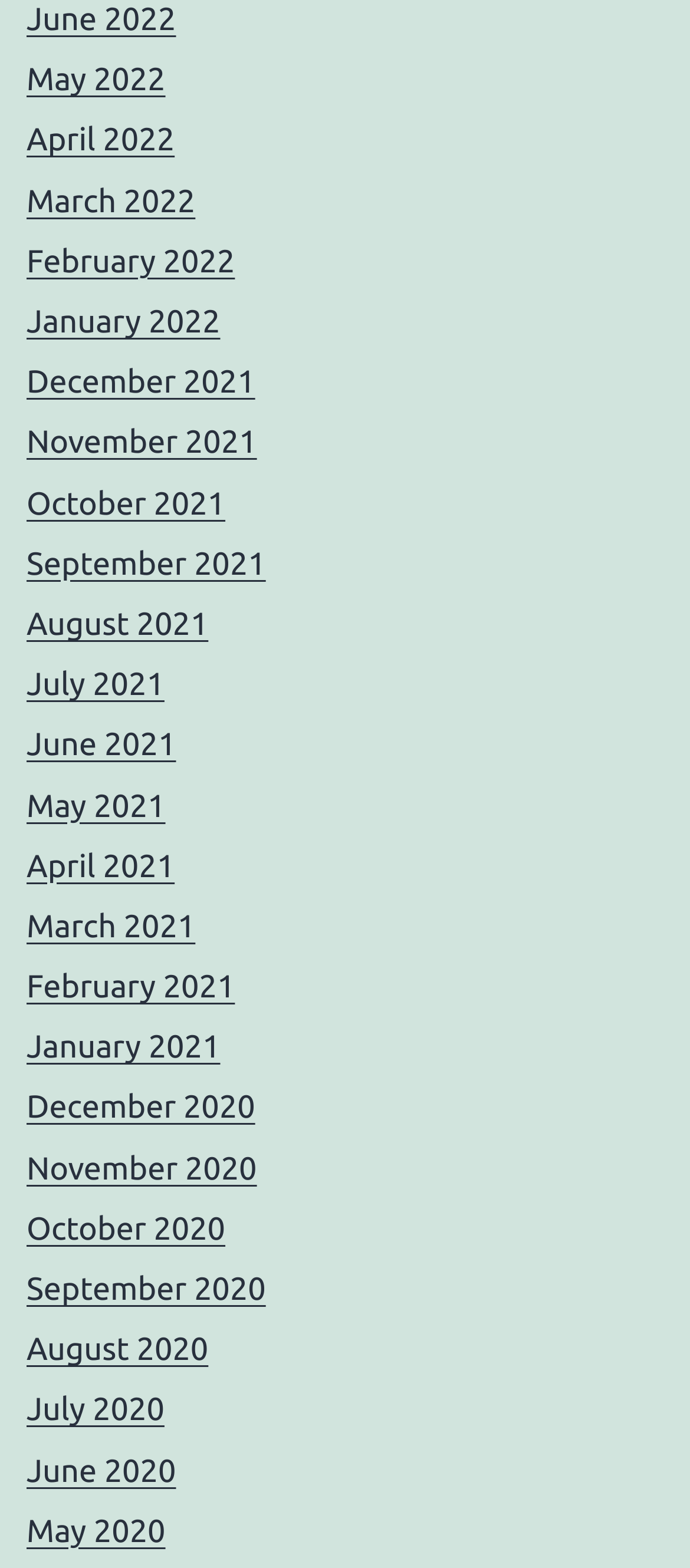Please find the bounding box coordinates of the element that needs to be clicked to perform the following instruction: "browse August 2020". The bounding box coordinates should be four float numbers between 0 and 1, represented as [left, top, right, bottom].

[0.038, 0.849, 0.302, 0.872]